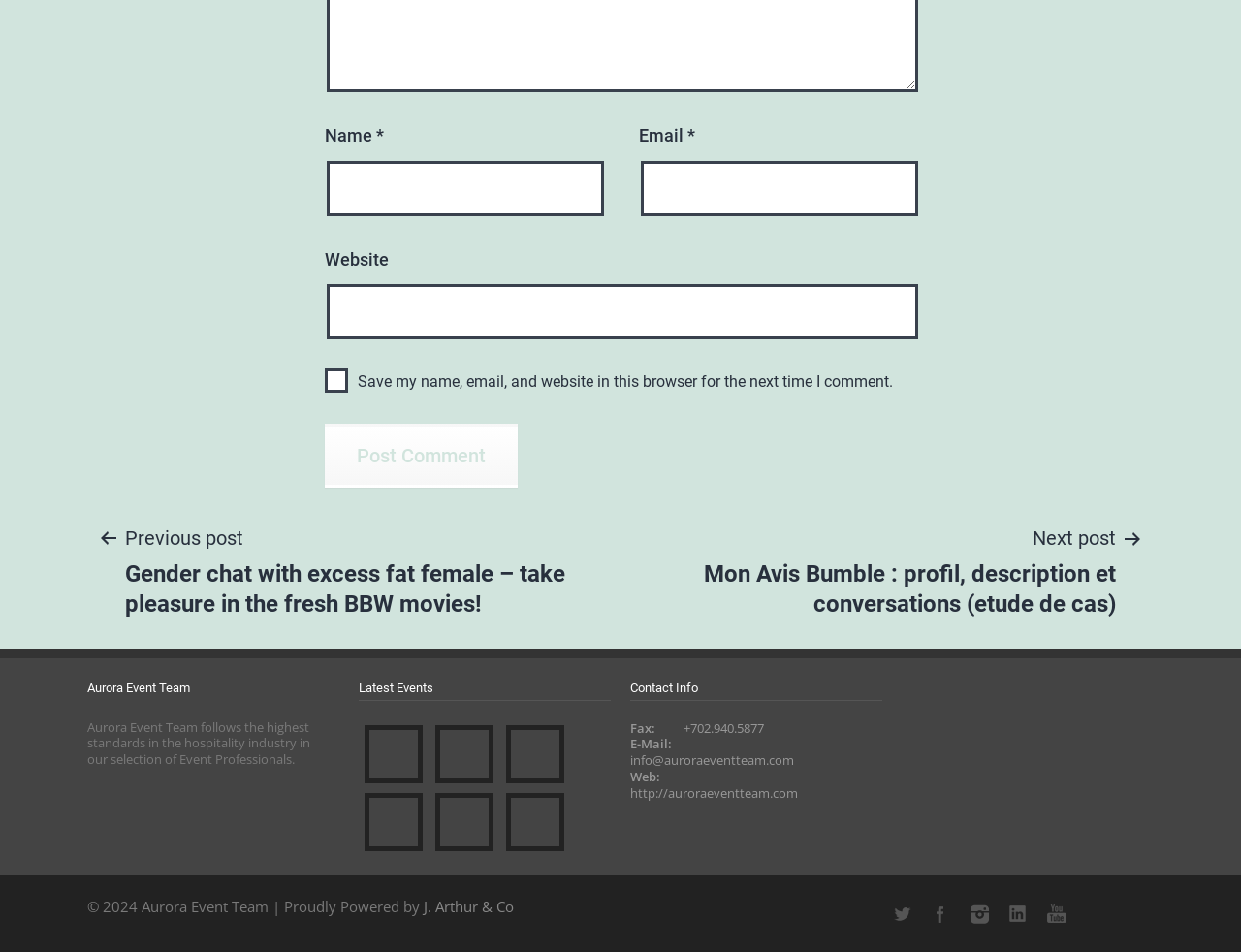How many social media links are present in the footer?
Based on the image, give a one-word or short phrase answer.

5